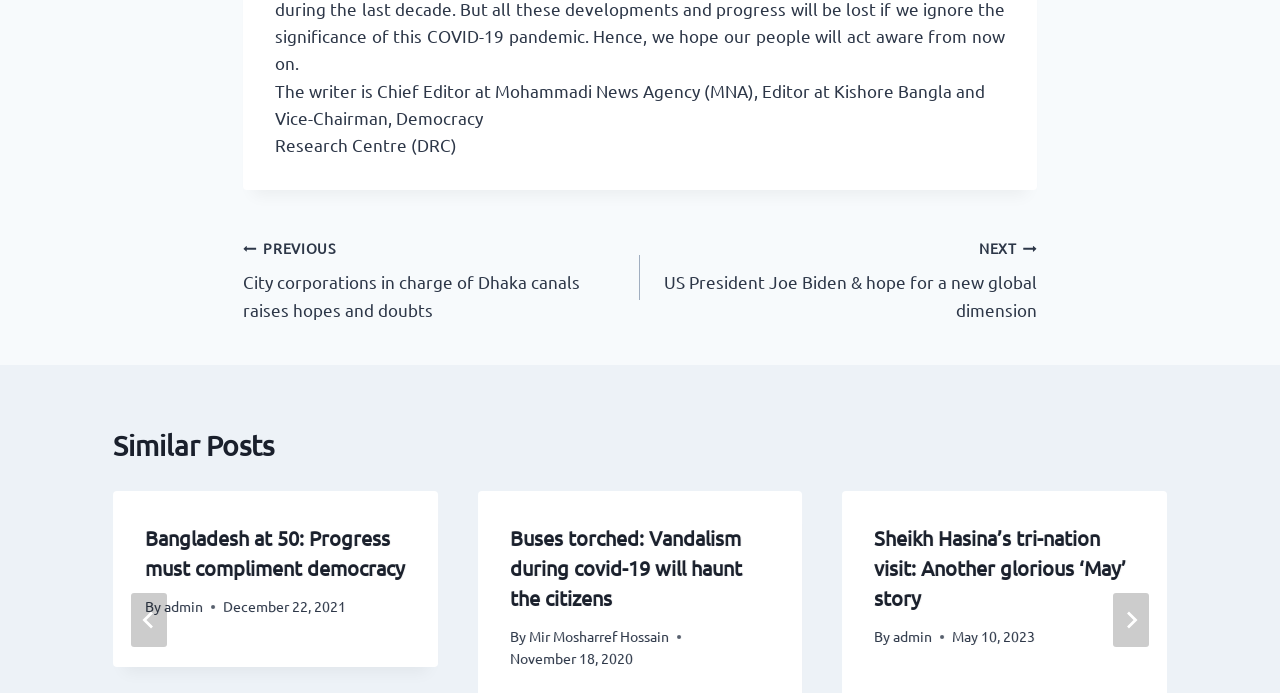Extract the bounding box coordinates for the described element: "aria-label="Next"". The coordinates should be represented as four float numbers between 0 and 1: [left, top, right, bottom].

[0.87, 0.855, 0.898, 0.933]